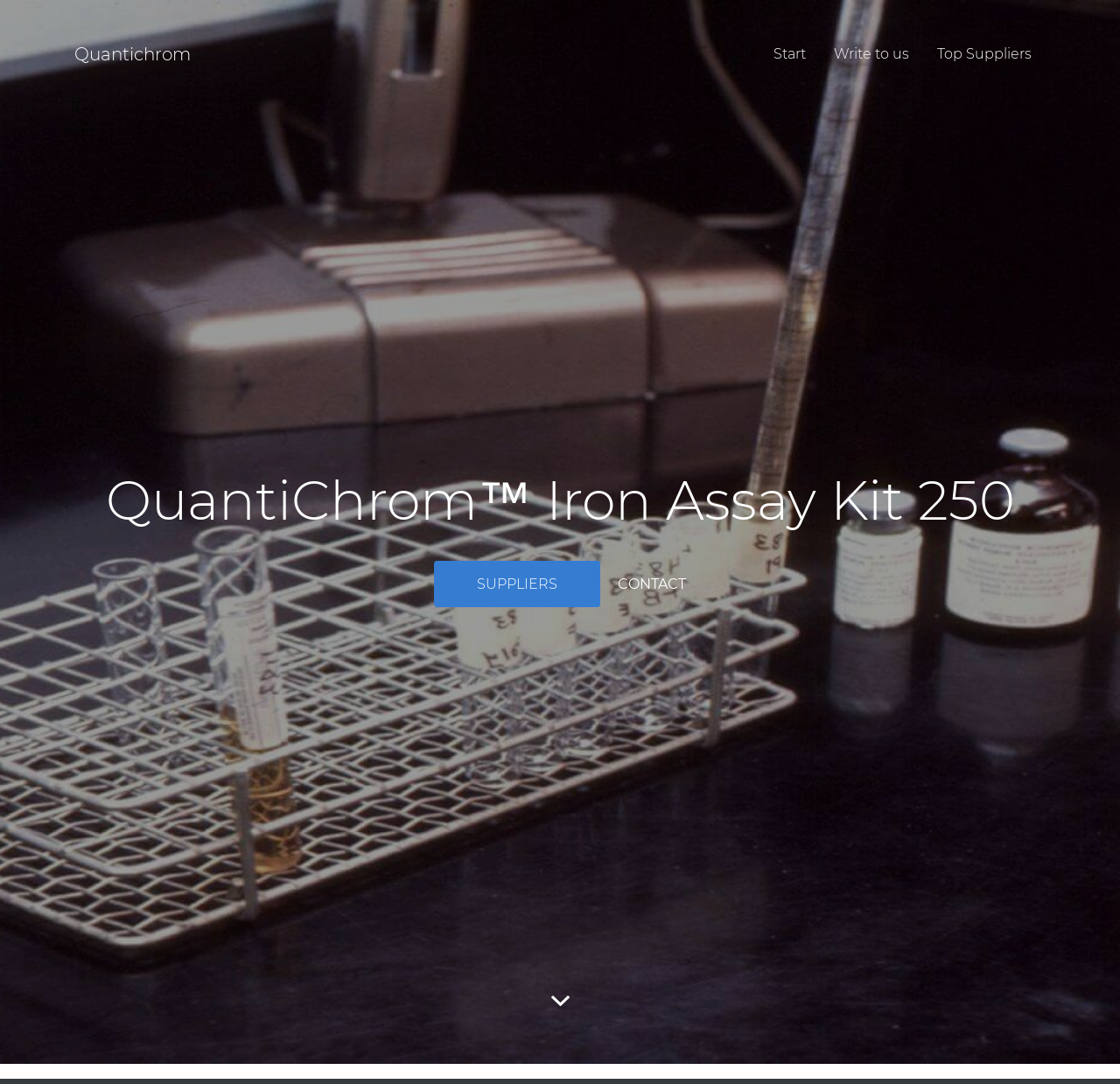Refer to the image and answer the question with as much detail as possible: What is the name of the kit?

I found the answer by looking at the heading element on the webpage, which is 'QuantiChrom Iron Assay Kit 250'. This heading is likely to be the name of the kit being described on the webpage.